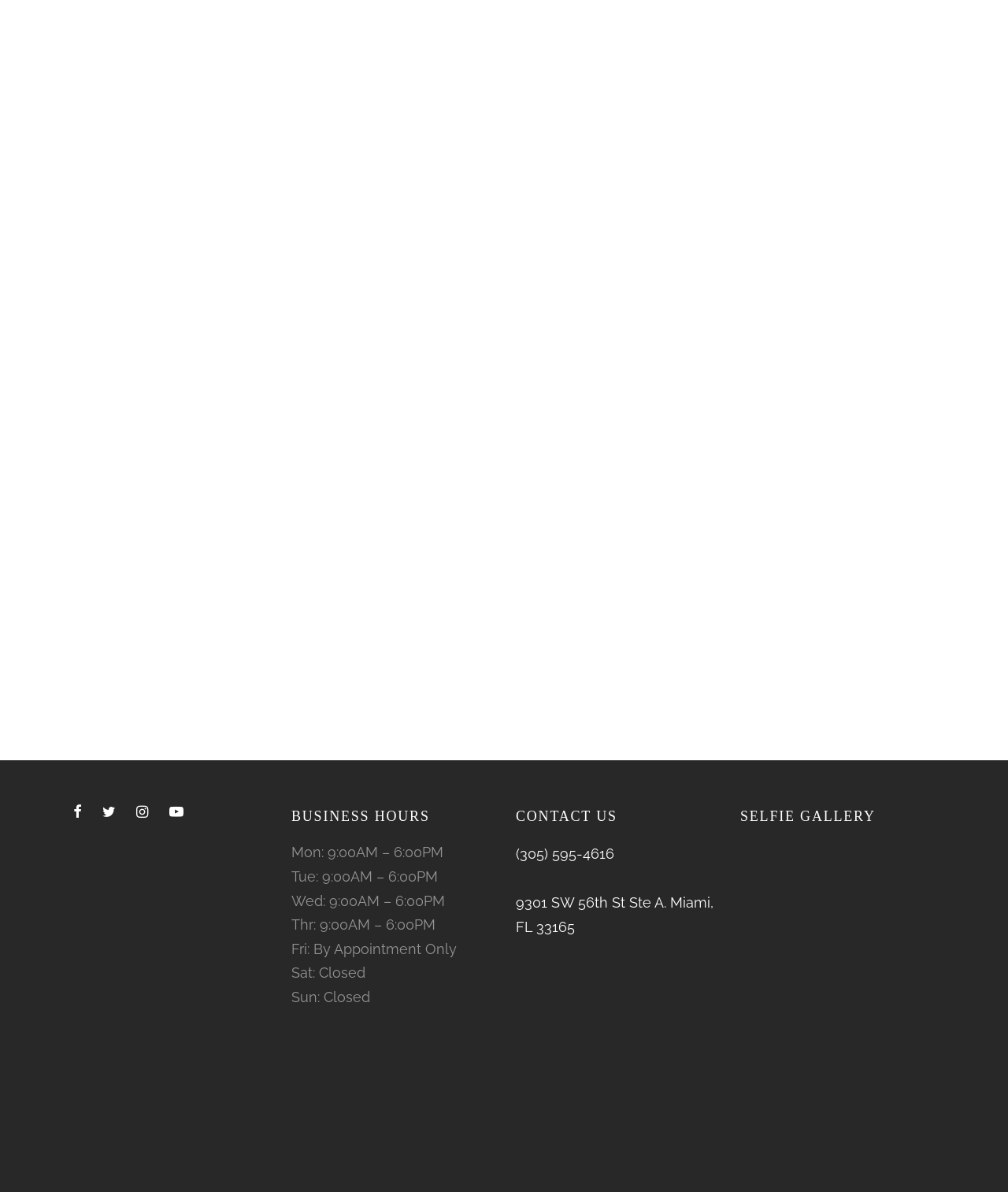Given the description Facial Rejuvenation, predict the bounding box coordinates of the UI element. Ensure the coordinates are in the format (top-left x, top-left y, bottom-right x, bottom-right y) and all values are between 0 and 1.

[0.066, 0.086, 0.221, 0.103]